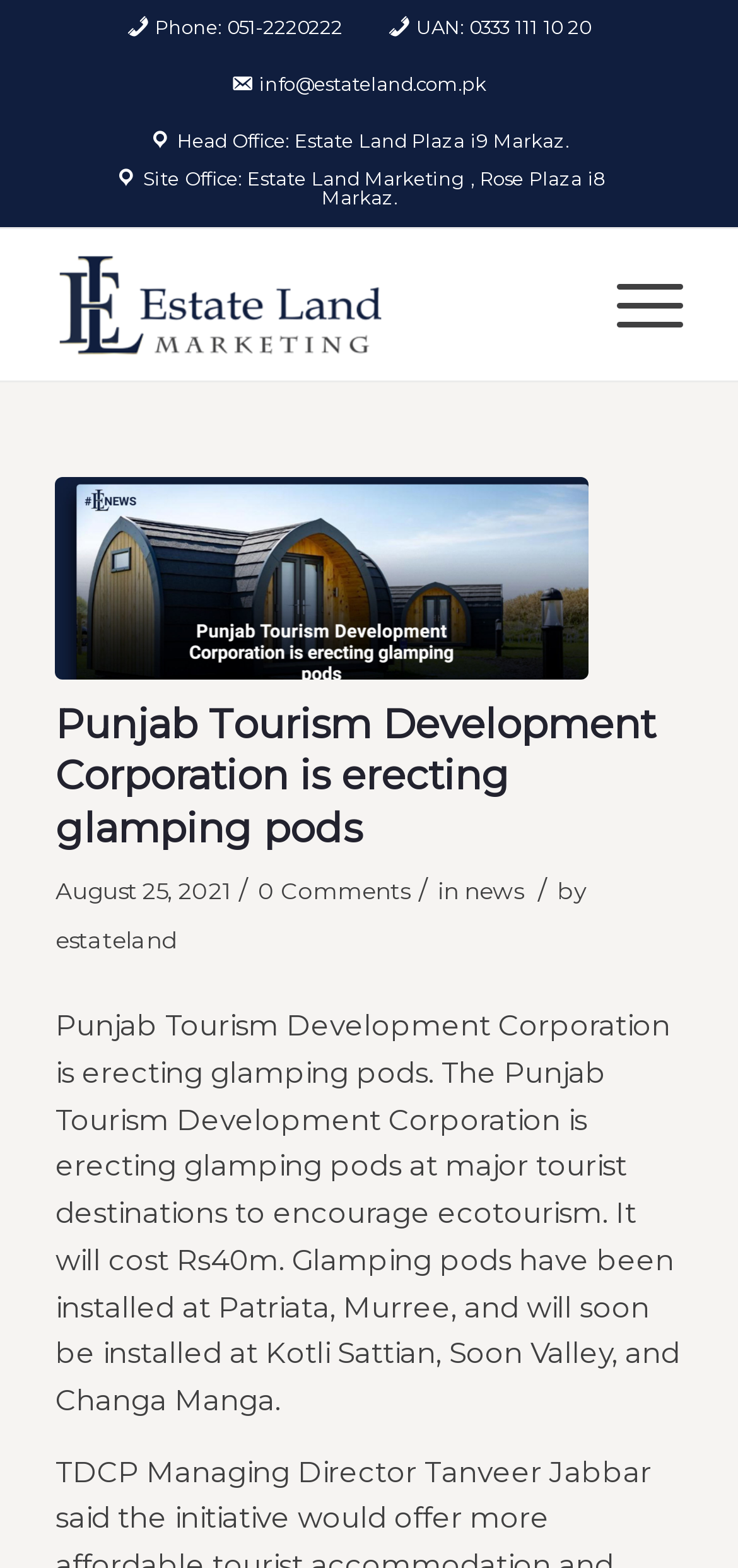Provide a brief response in the form of a single word or phrase:
What is the phone number of Punjab Tourism Development Corporation?

051-2220222